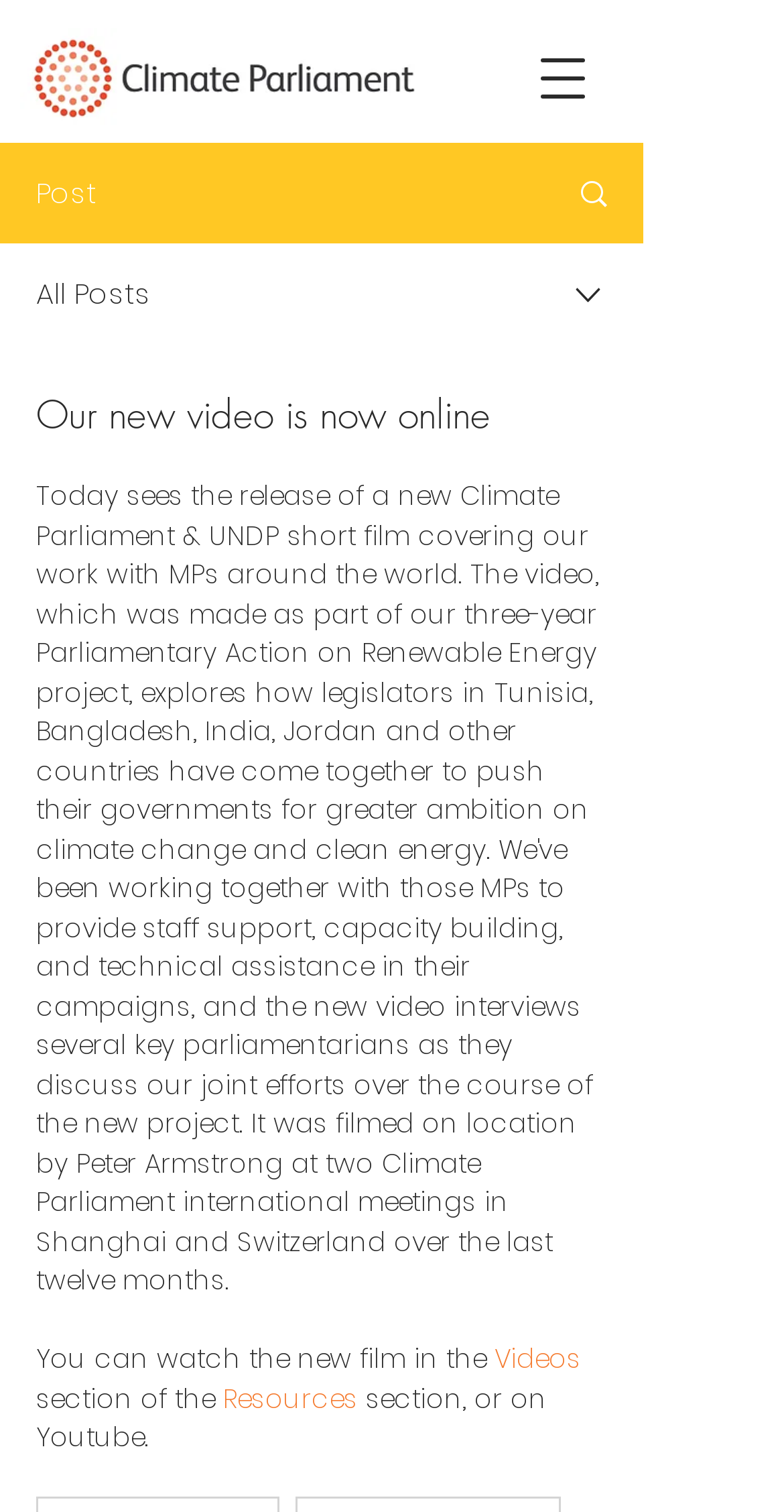Can you find and generate the webpage's heading?

Our new video is now online